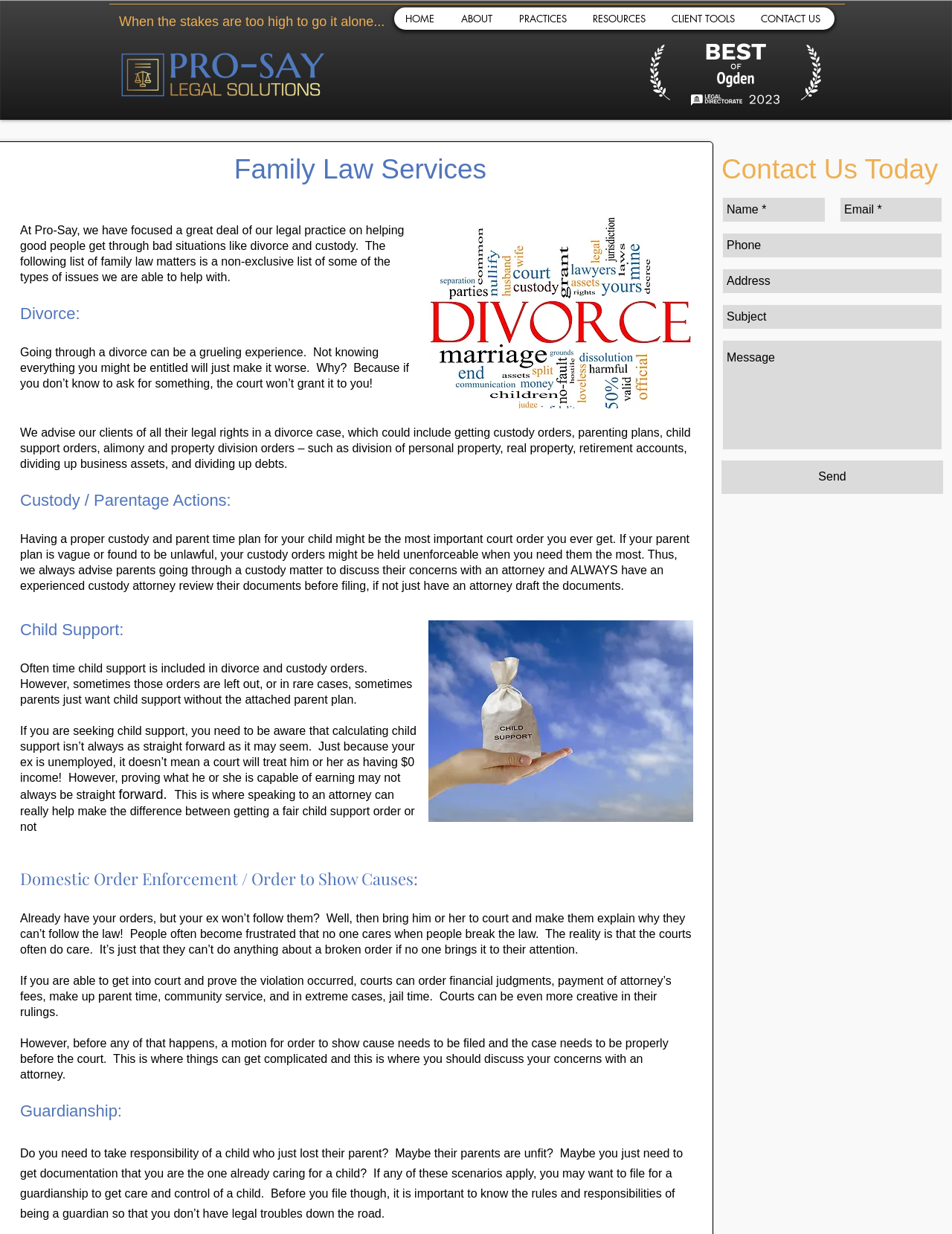Can you specify the bounding box coordinates for the region that should be clicked to fulfill this instruction: "Click on the 'Send' button".

[0.758, 0.373, 0.991, 0.4]